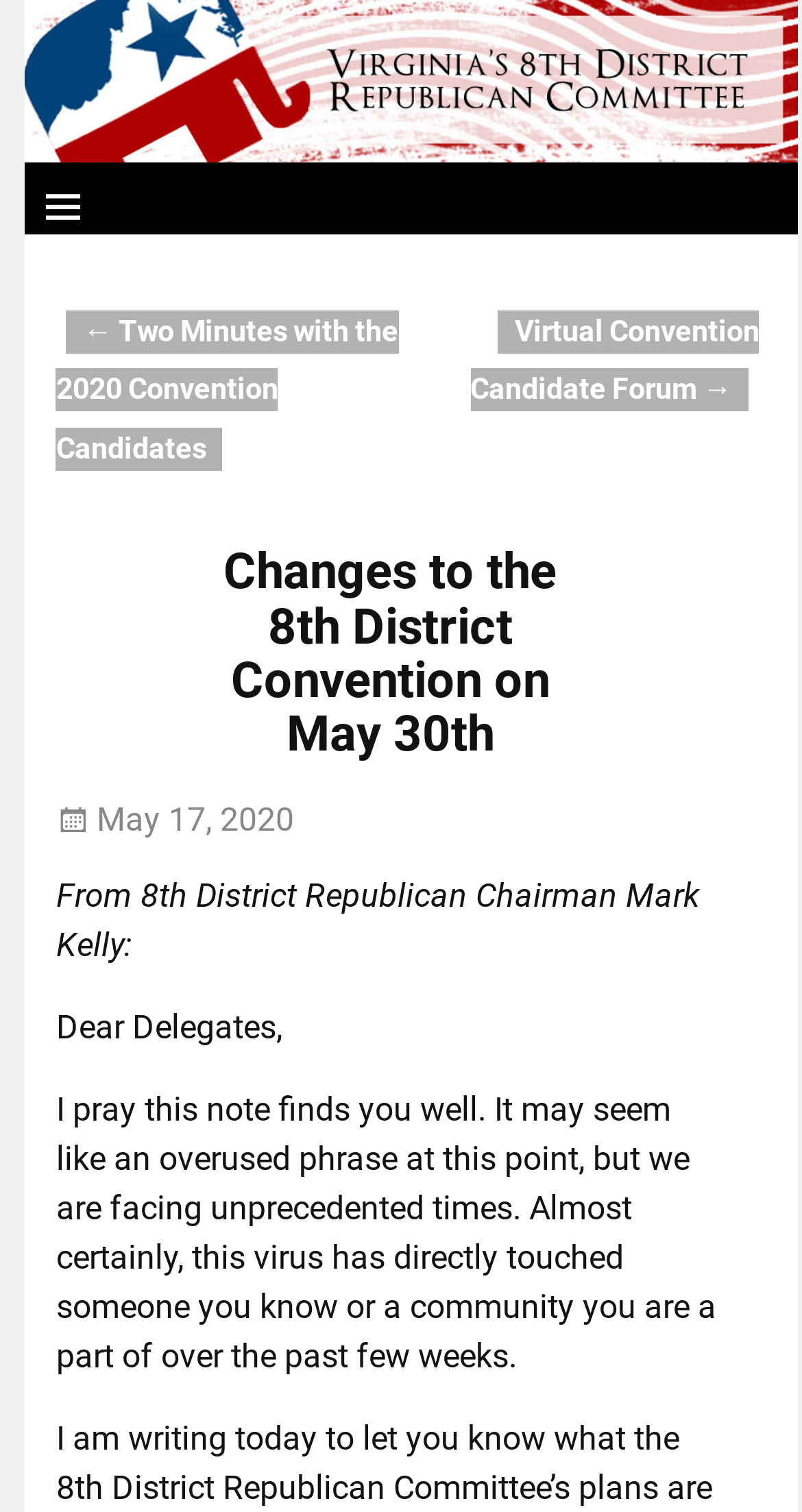Please answer the following question using a single word or phrase: 
Who is the author of this note?

Mark Kelly